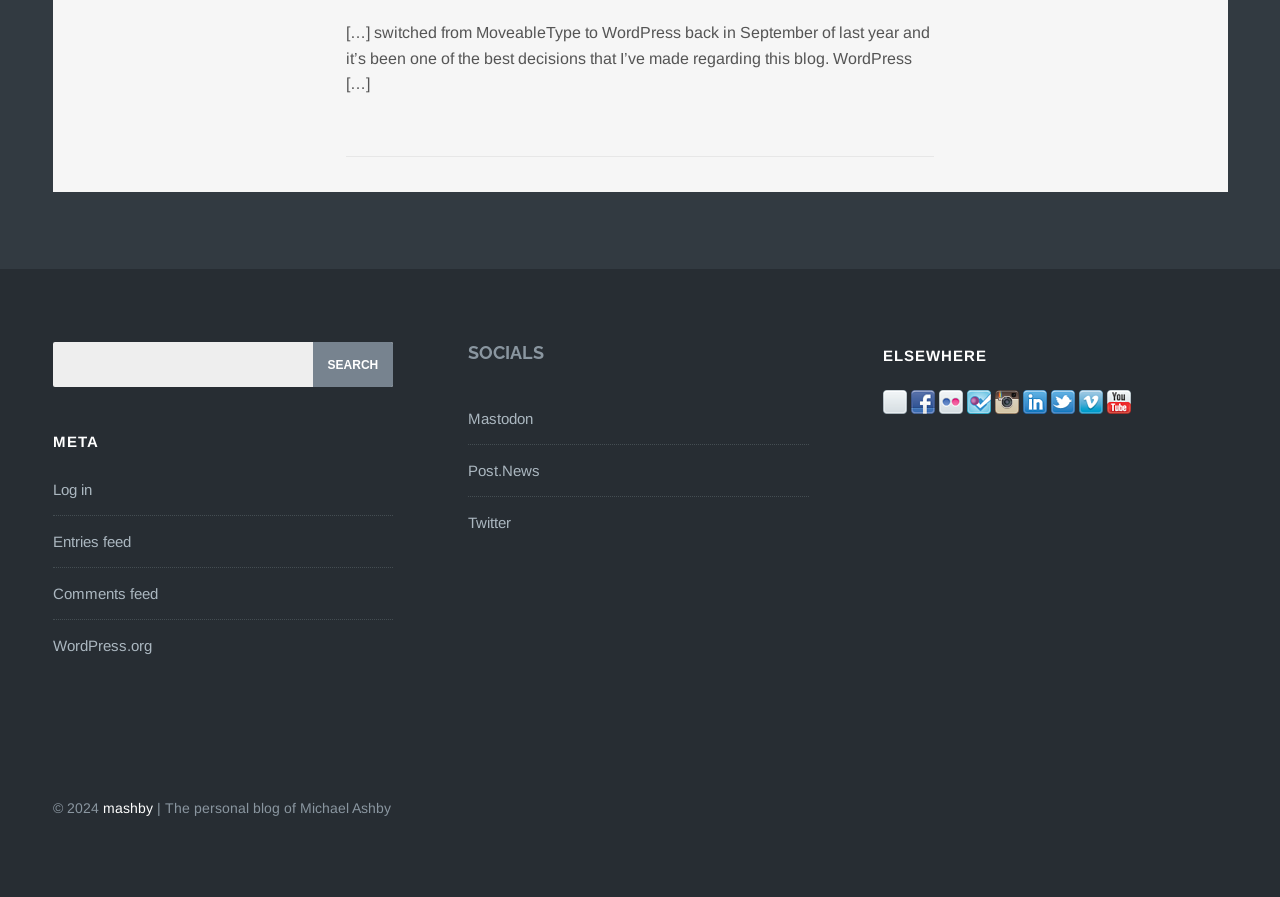Please identify the bounding box coordinates of the element's region that I should click in order to complete the following instruction: "Check out the Mastodon social media". The bounding box coordinates consist of four float numbers between 0 and 1, i.e., [left, top, right, bottom].

[0.365, 0.457, 0.416, 0.476]